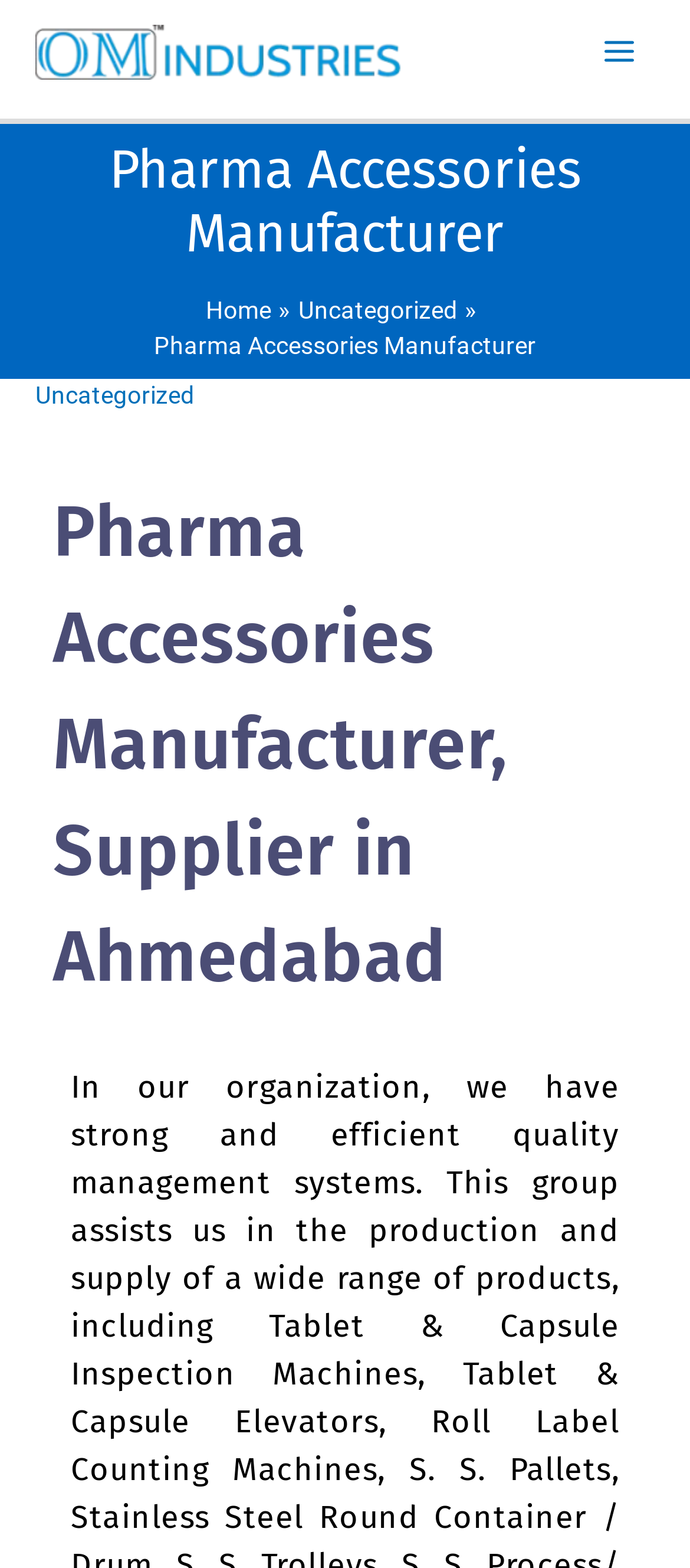What is the purpose of the button at the top right corner?
Examine the image and provide an in-depth answer to the question.

The button at the top right corner is labeled as 'Main Menu' and is likely used to expand or collapse the main menu of the webpage, providing access to various sections and features of the website.